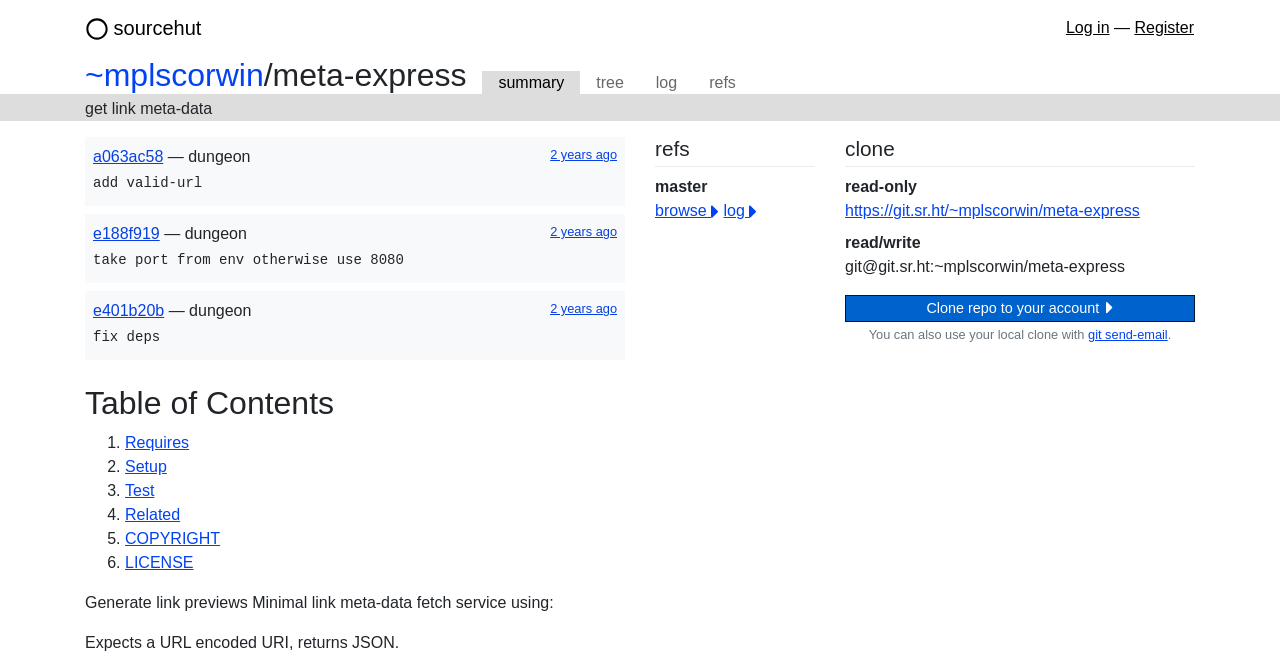Determine the bounding box coordinates of the target area to click to execute the following instruction: "clone repo to your account."

[0.66, 0.446, 0.934, 0.487]